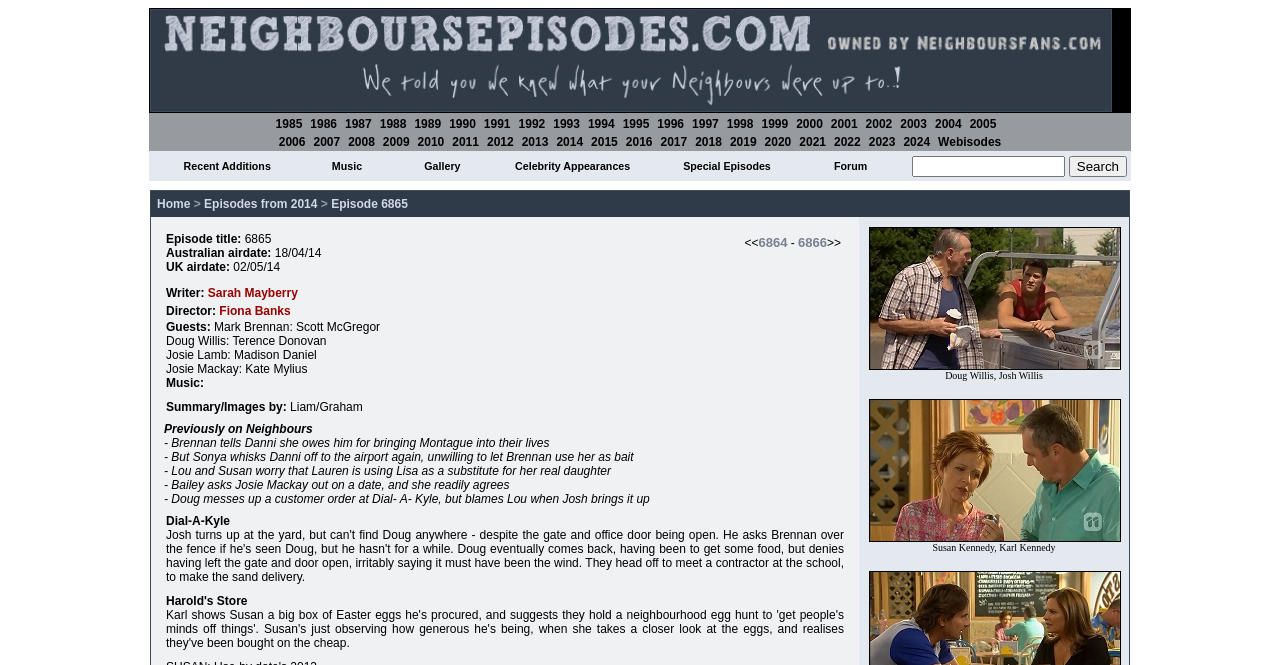Please identify the bounding box coordinates of the element's region that should be clicked to execute the following instruction: "Click on 1985". The bounding box coordinates must be four float numbers between 0 and 1, i.e., [left, top, right, bottom].

[0.215, 0.176, 0.236, 0.198]